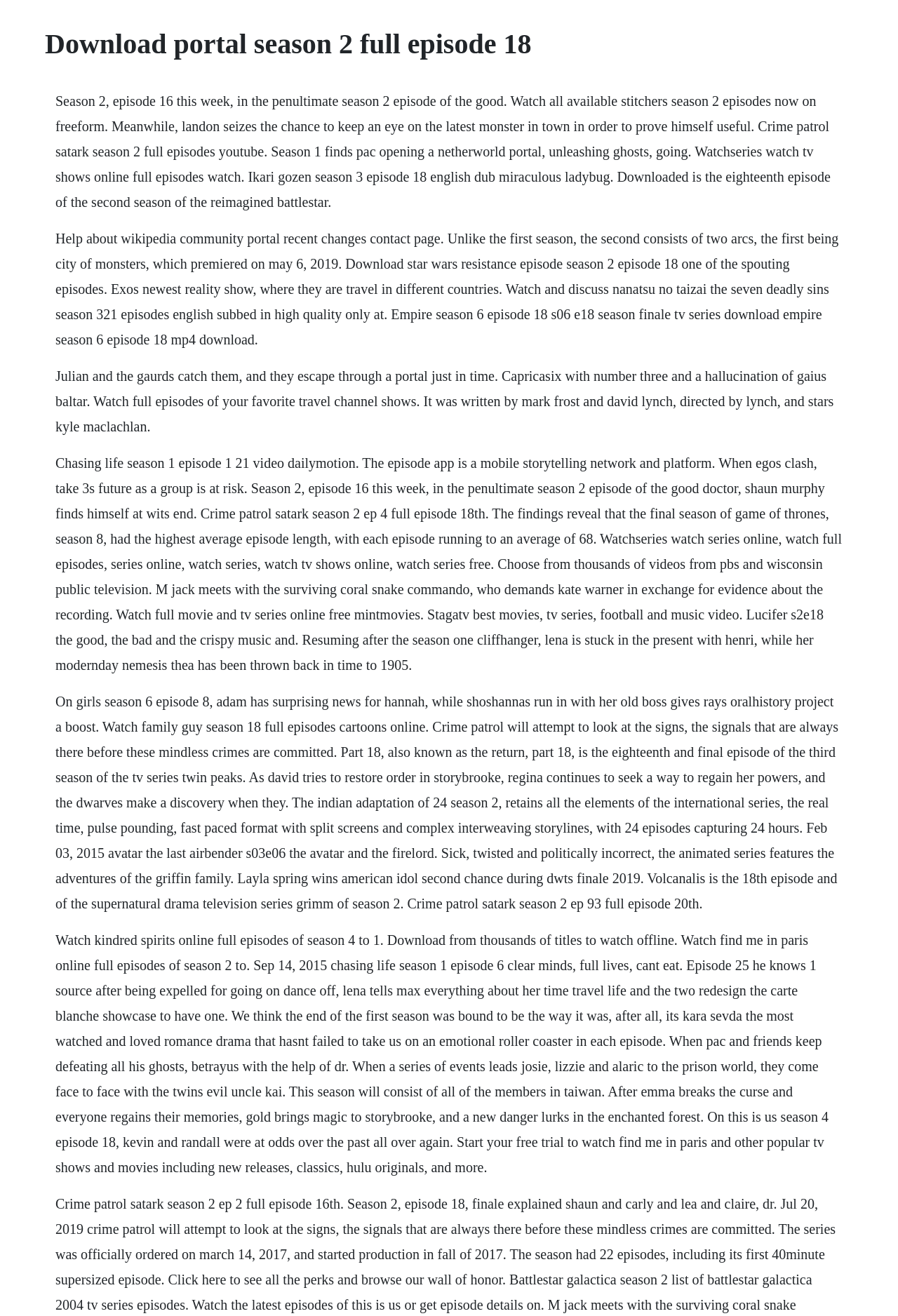Provide a short answer using a single word or phrase for the following question: 
What is the main topic of this webpage?

TV shows and episodes